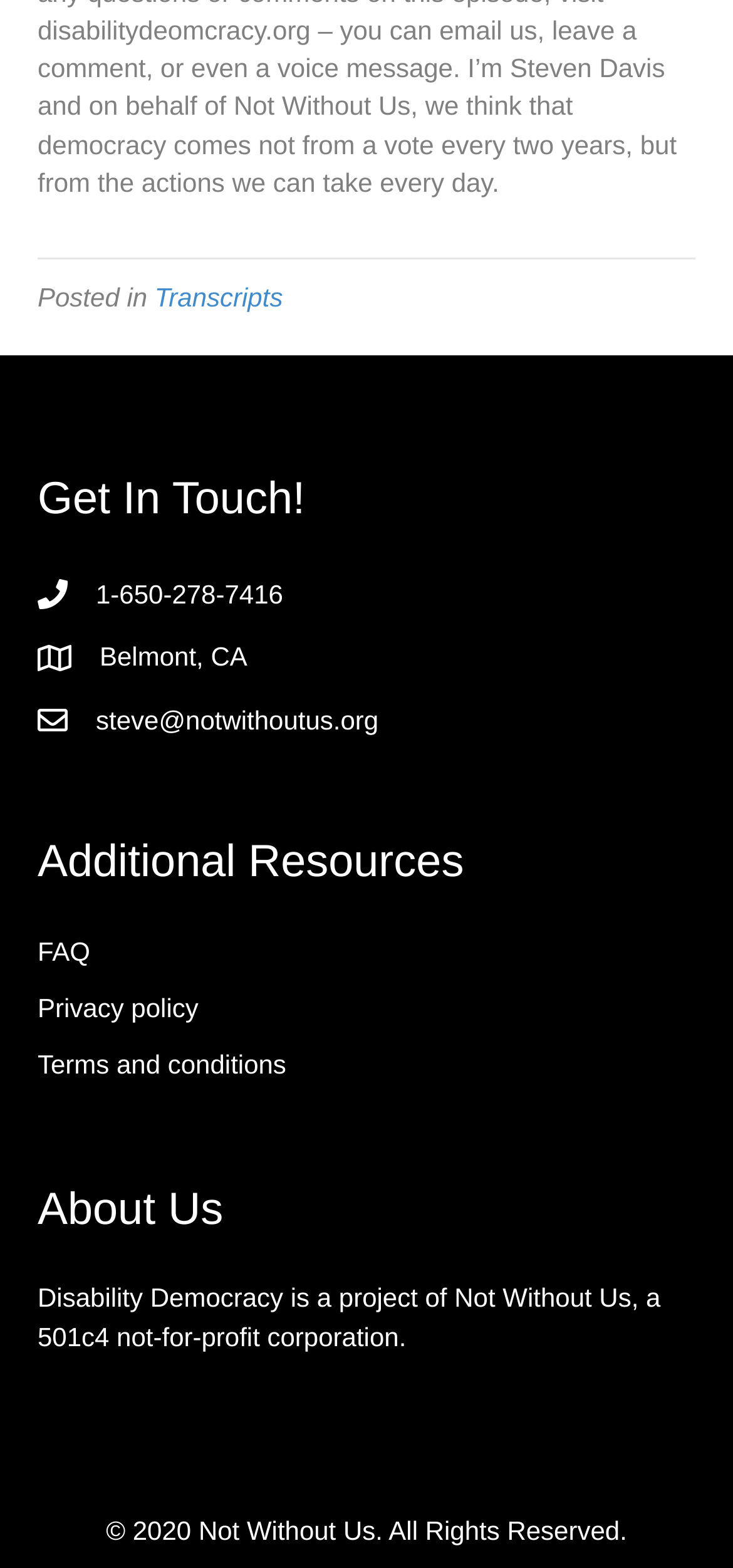Locate the bounding box coordinates of the UI element described by: "About". Provide the coordinates as four float numbers between 0 and 1, formatted as [left, top, right, bottom].

None